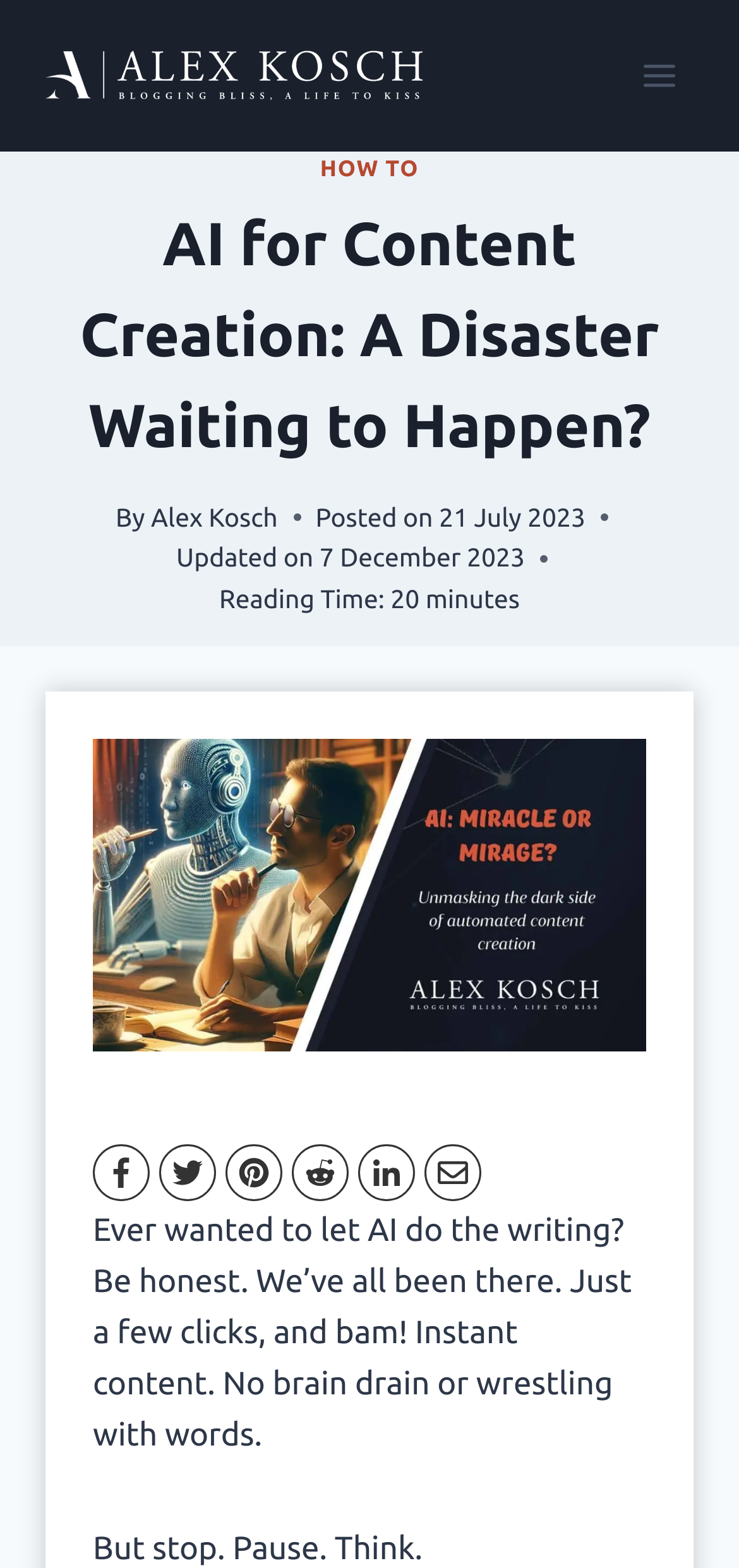Provide a comprehensive caption for the webpage.

This webpage is titled "Top 25 Reasons to Rethink Using AI for Content Creation" and has a prominent heading "AI for Content Creation: A Disaster Waiting to Happen?" at the top. Below the heading, there is a section with the author's name, "Alex Kosch", and the dates "Posted on 21 July 2023" and "Updated on 7 December 2023". 

To the left of the author section, there is a link to "alexkosch.com" accompanied by an image. On the top right, there is a button to "Open menu". 

In the main content area, there is a large figure with an image titled "ai miracle or mirage". Below the figure, there are seven links arranged horizontally. 

The main article begins with a paragraph of text that discusses the temptation of using AI for content creation, followed by a call to stop and think. The article is estimated to take 20 minutes to read.

At the bottom right of the page, there is a button to "Scroll to top".